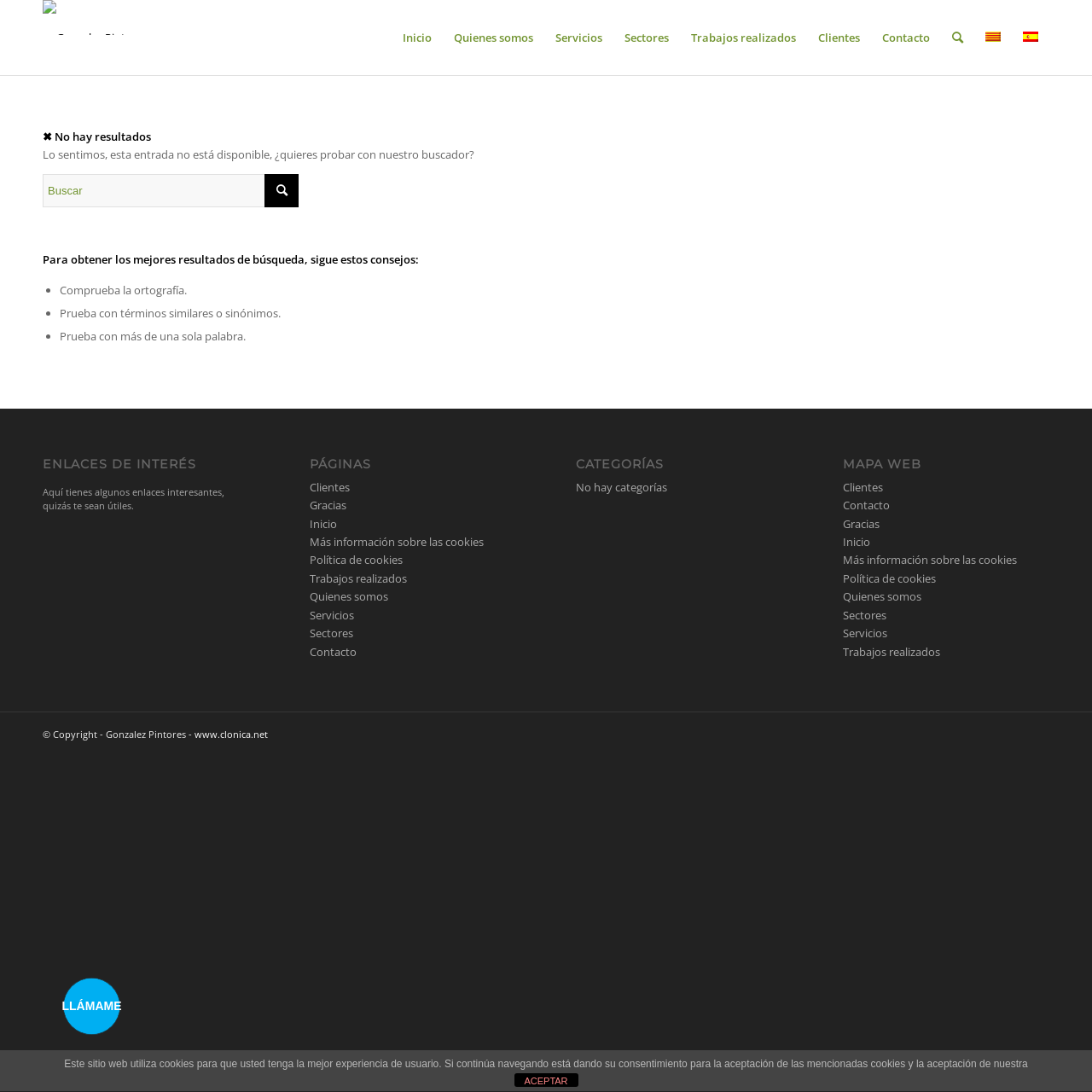What is the name of the company?
Using the visual information, answer the question in a single word or phrase.

Gonzalez Pintores